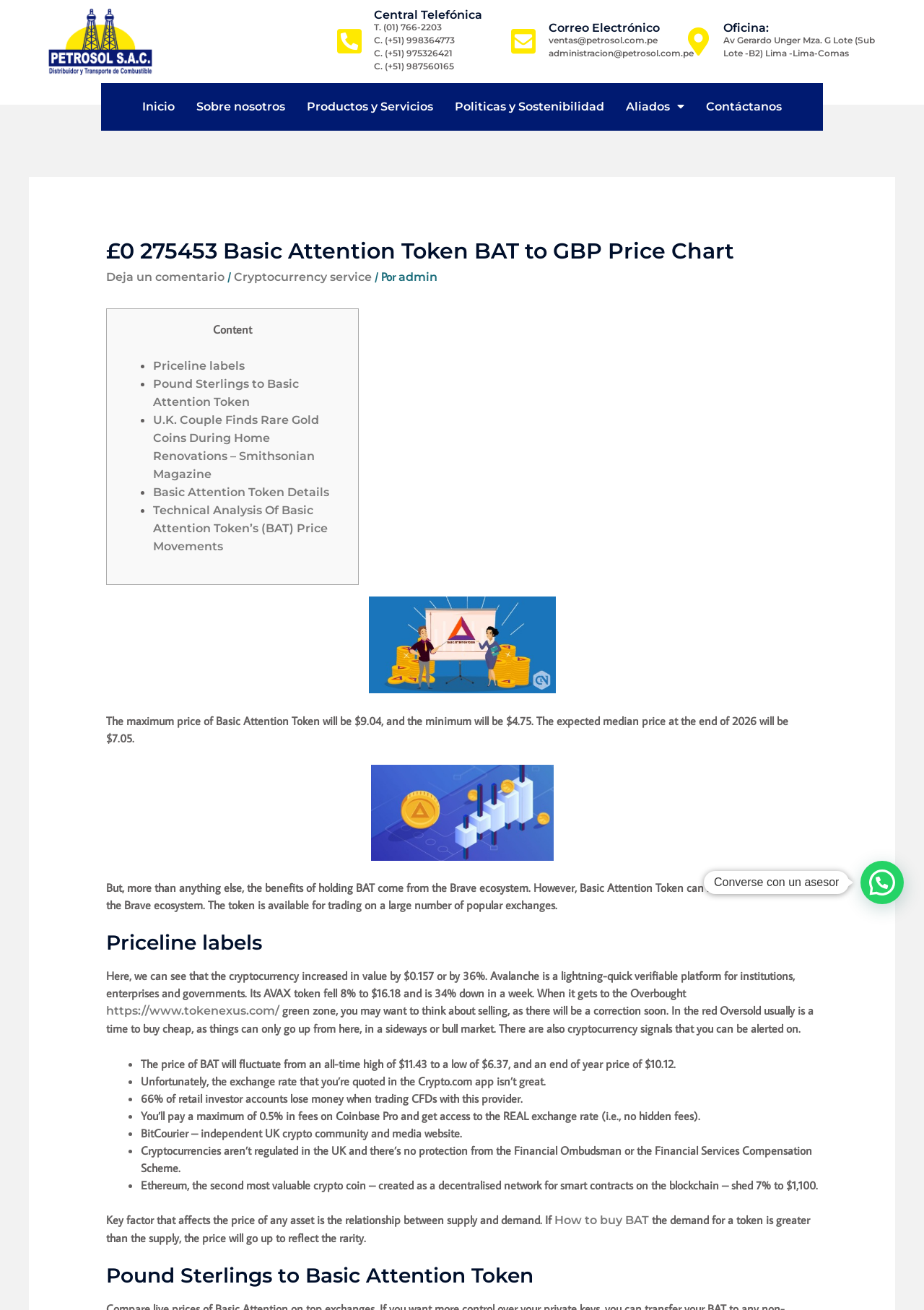Find the bounding box coordinates for the area that must be clicked to perform this action: "Click on 'Inicio'".

[0.142, 0.069, 0.201, 0.094]